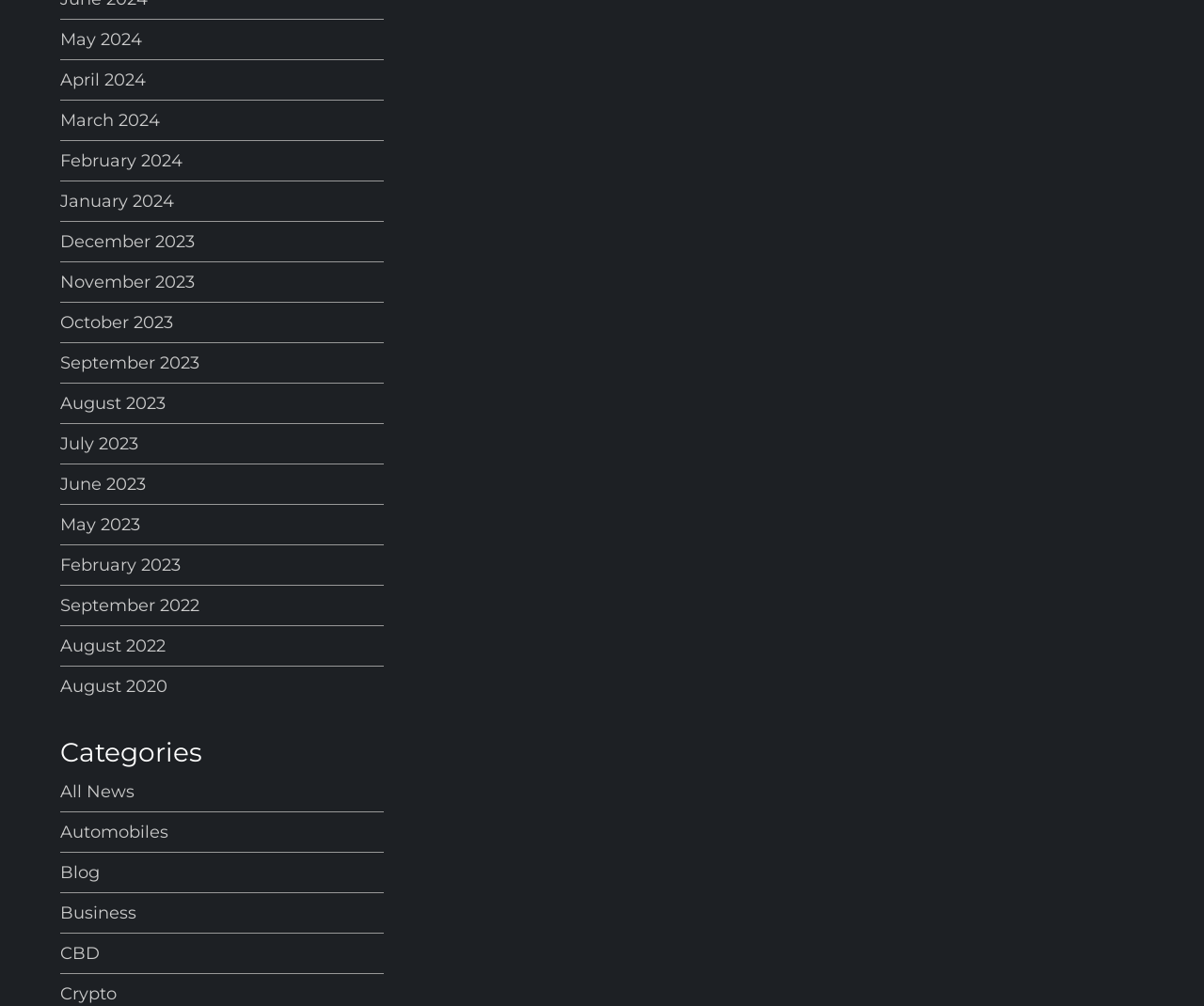Find and provide the bounding box coordinates for the UI element described here: "Blog". The coordinates should be given as four float numbers between 0 and 1: [left, top, right, bottom].

[0.05, 0.854, 0.083, 0.88]